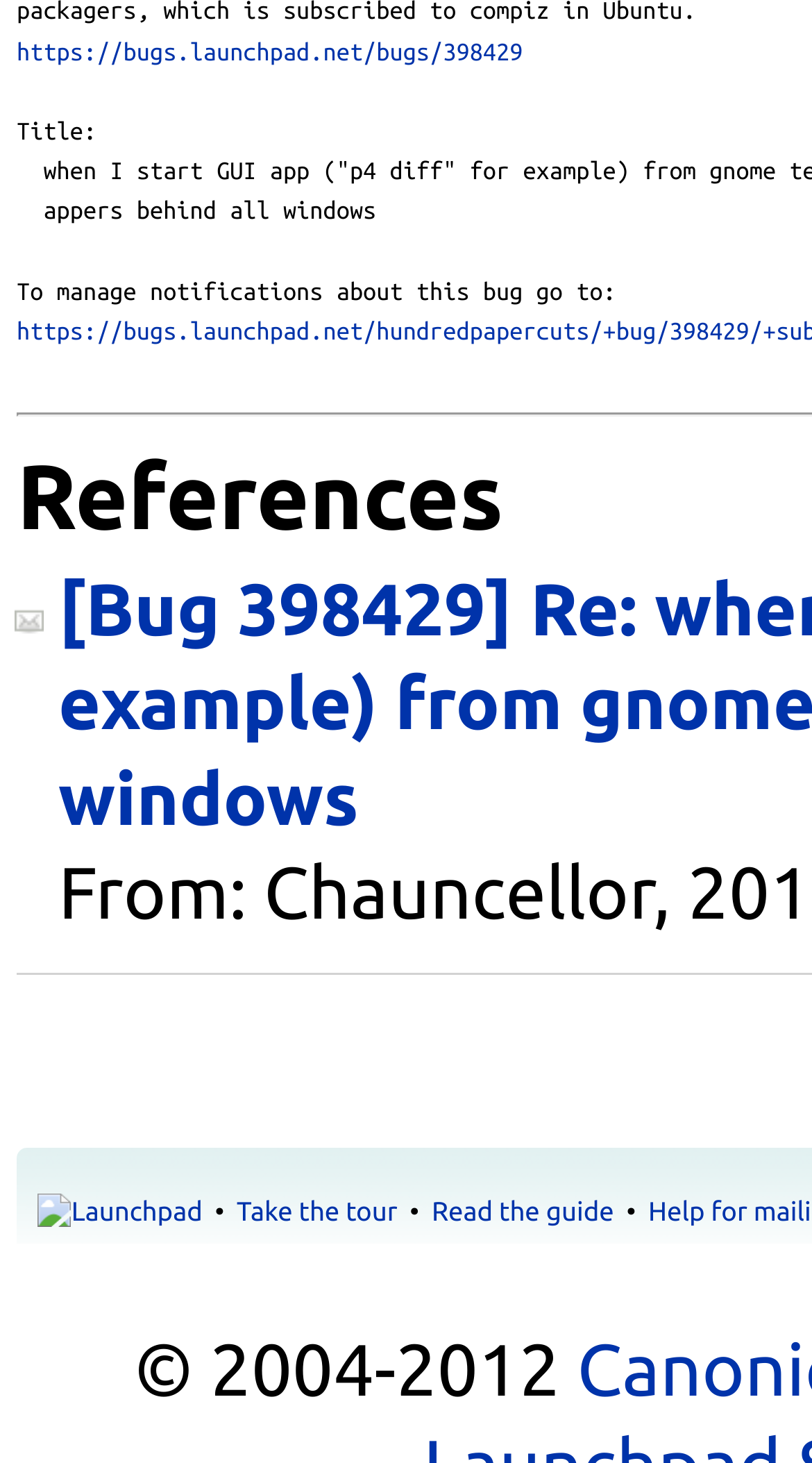How many links are there in the top section?
Answer the question using a single word or phrase, according to the image.

2